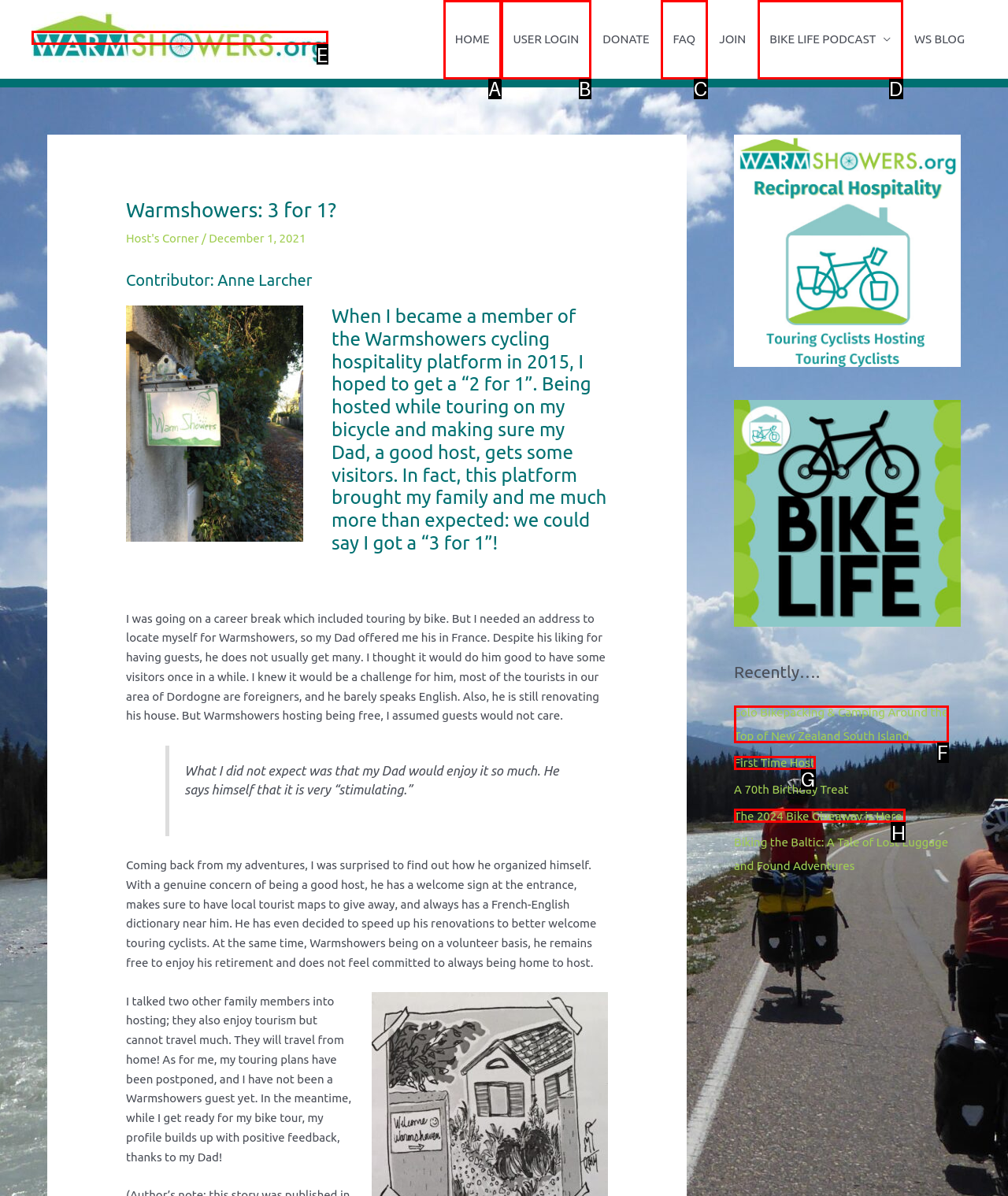Please indicate which HTML element should be clicked to fulfill the following task: Click on the 'HOME' link. Provide the letter of the selected option.

A